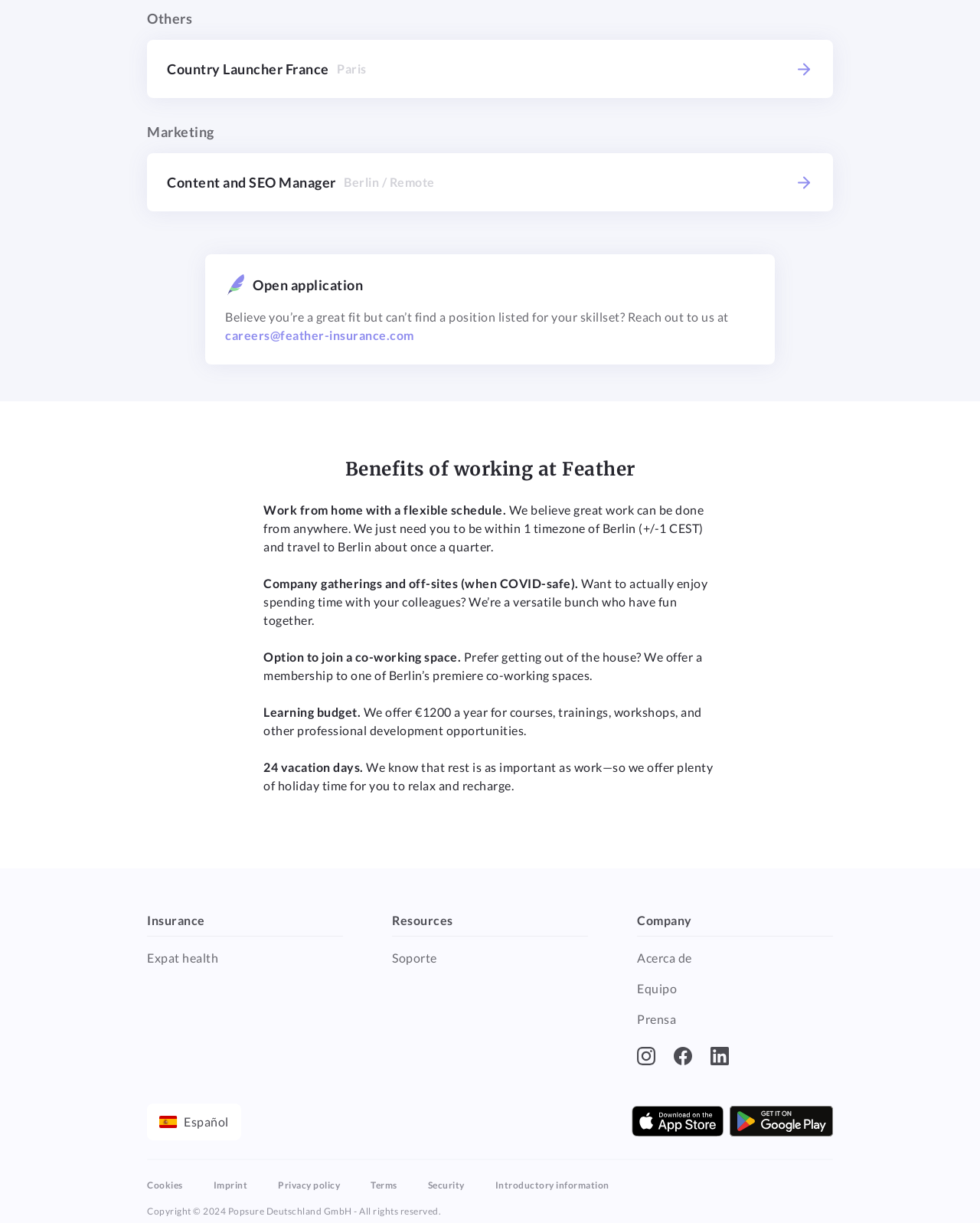Specify the bounding box coordinates for the region that must be clicked to perform the given instruction: "Follow Feather on Facebook".

[0.65, 0.856, 0.669, 0.872]